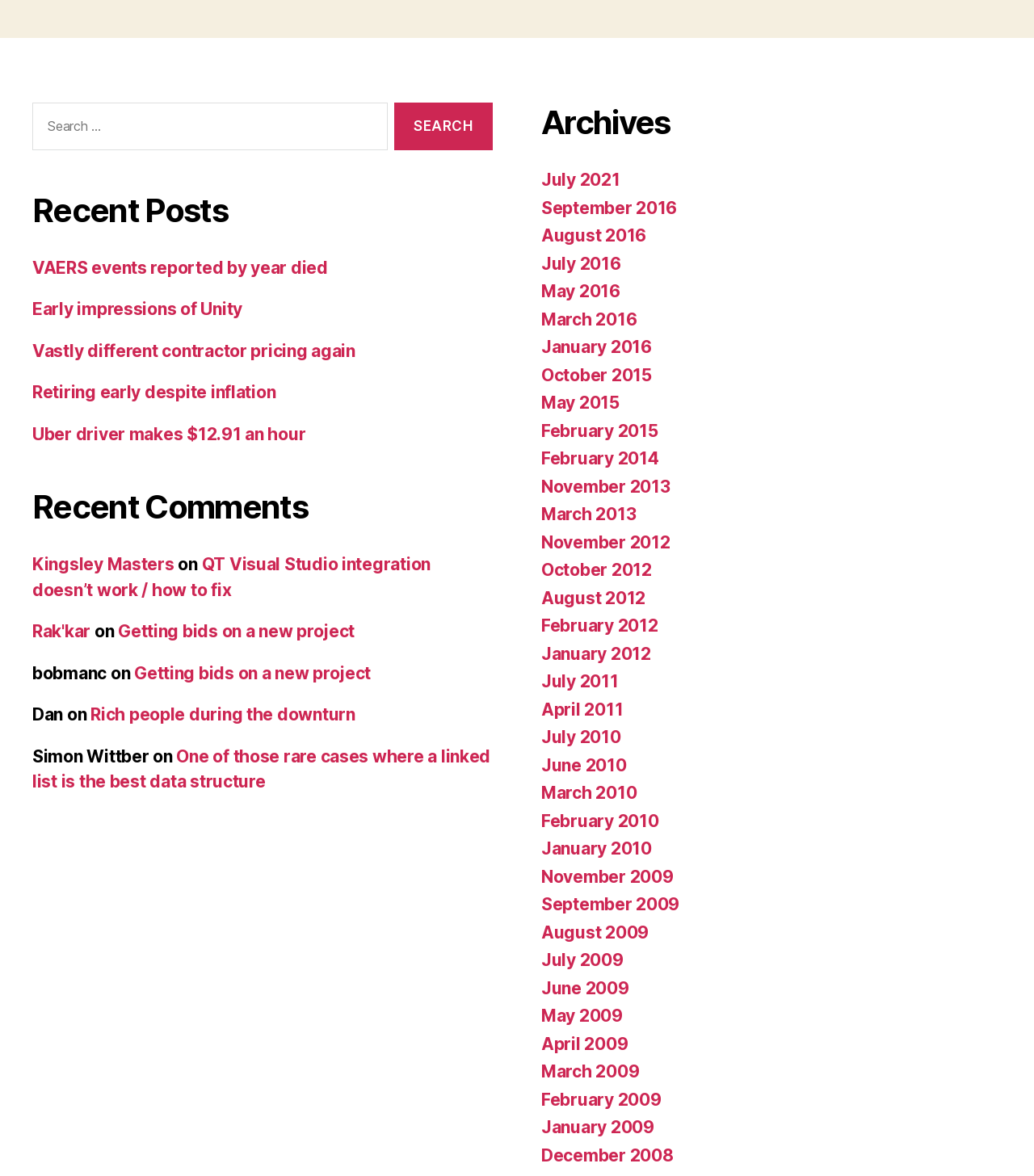Extract the bounding box coordinates for the UI element described by the text: "parent_node: Search for: value="Search"". The coordinates should be in the form of [left, top, right, bottom] with values between 0 and 1.

[0.381, 0.087, 0.477, 0.128]